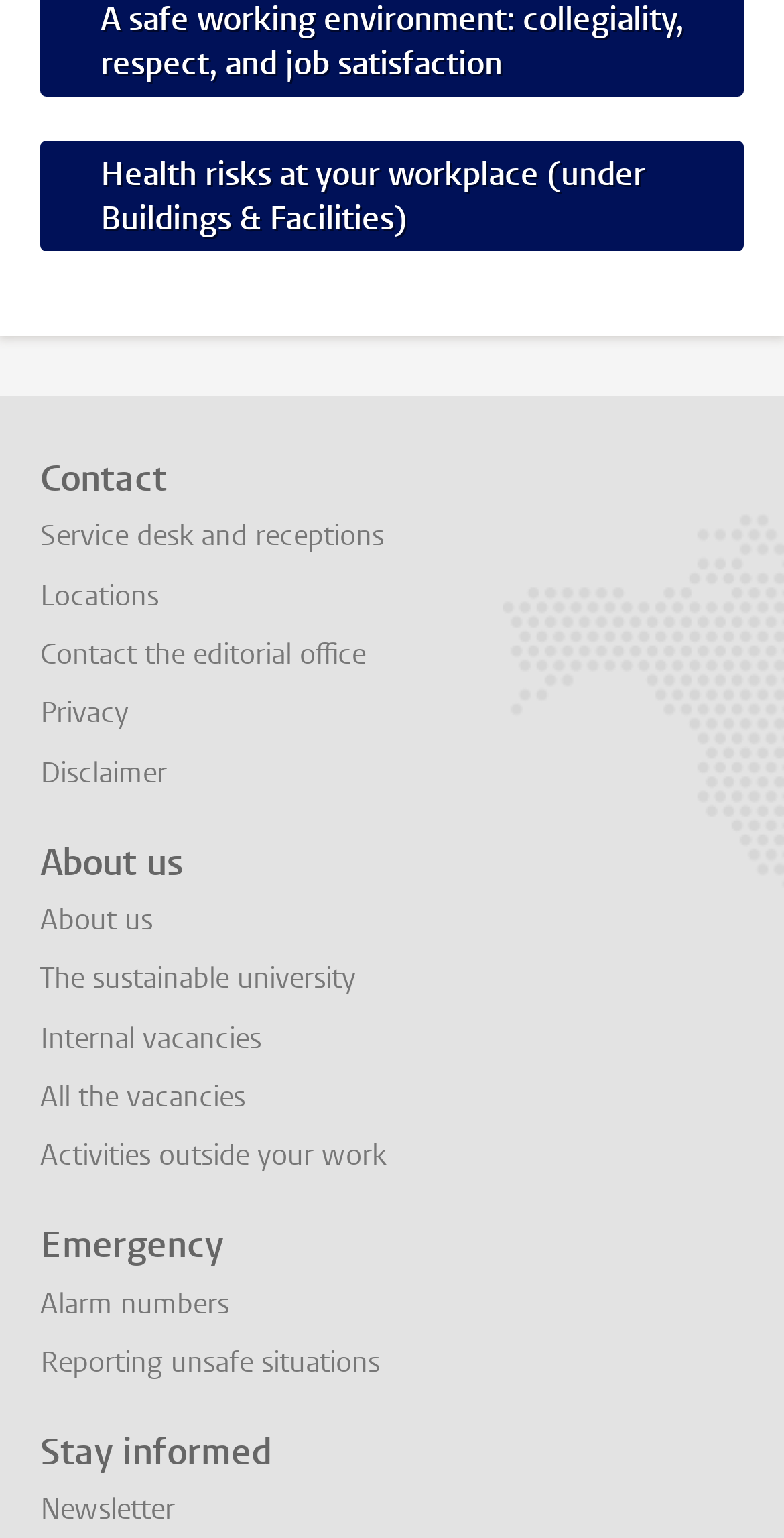Answer this question using a single word or a brief phrase:
How many links are under 'Emergency'?

2